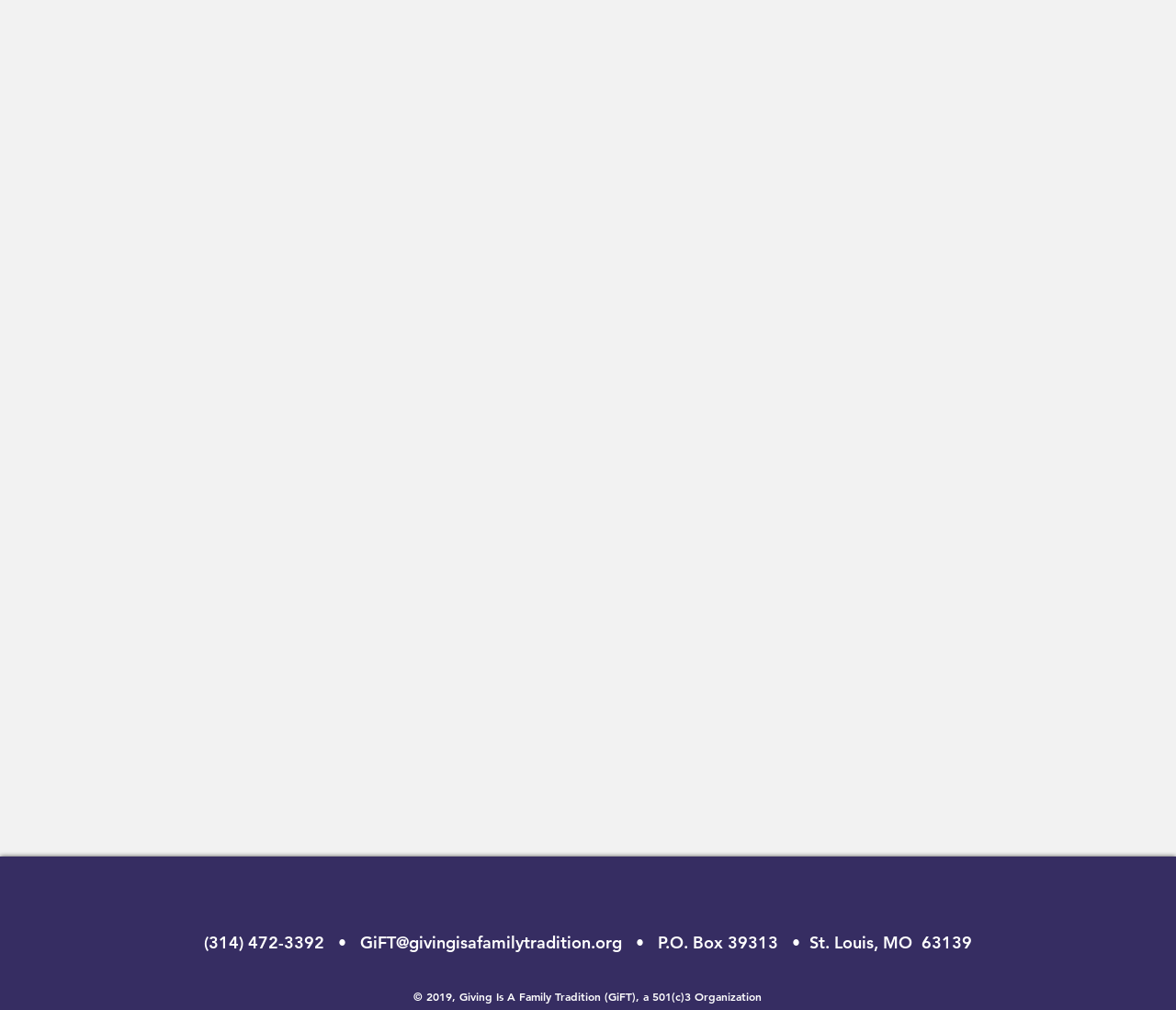Give a short answer using one word or phrase for the question:
What is the phone number of GiFT?

(314) 472-3392